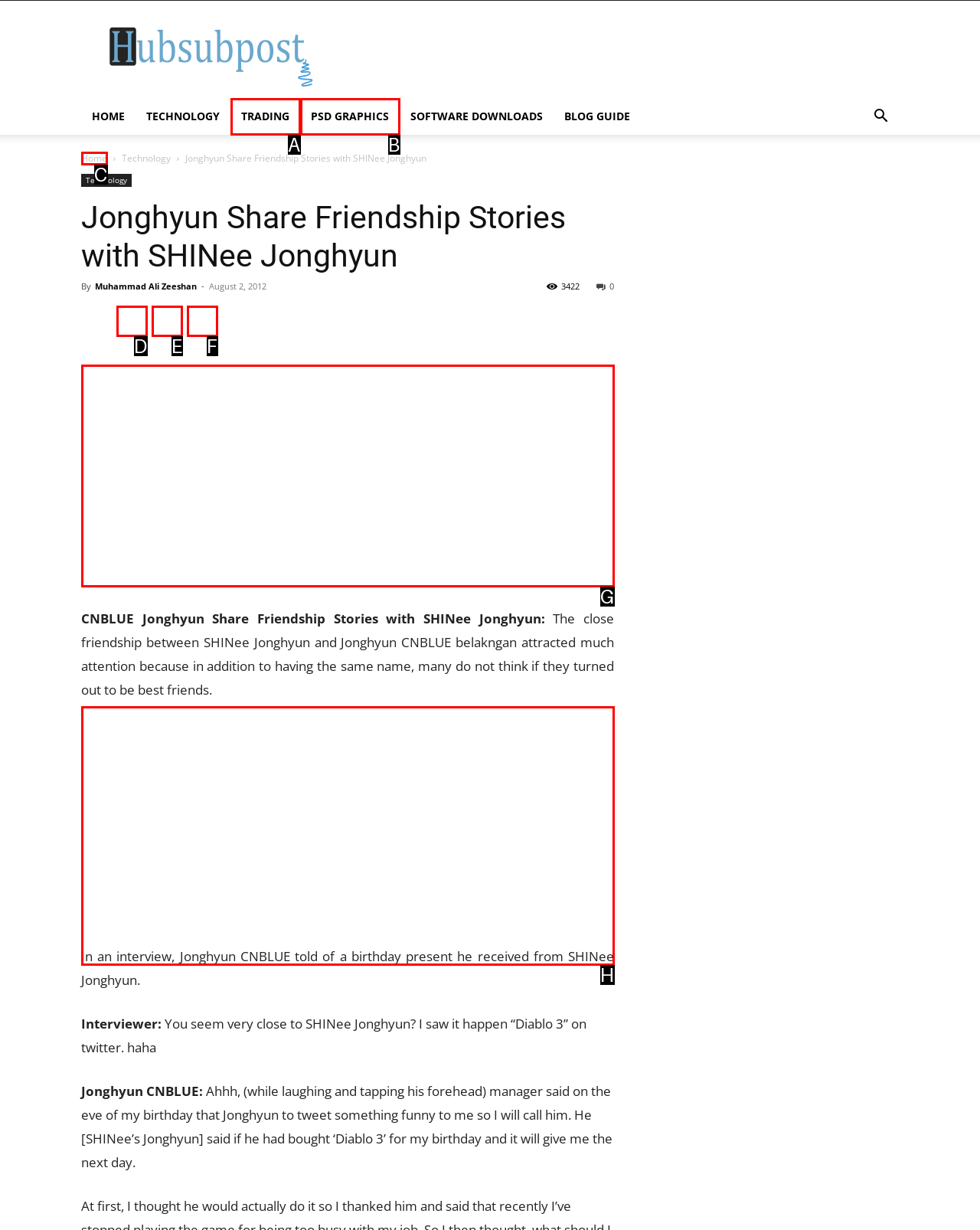Select the HTML element that matches the description: Events
Respond with the letter of the correct choice from the given options directly.

None